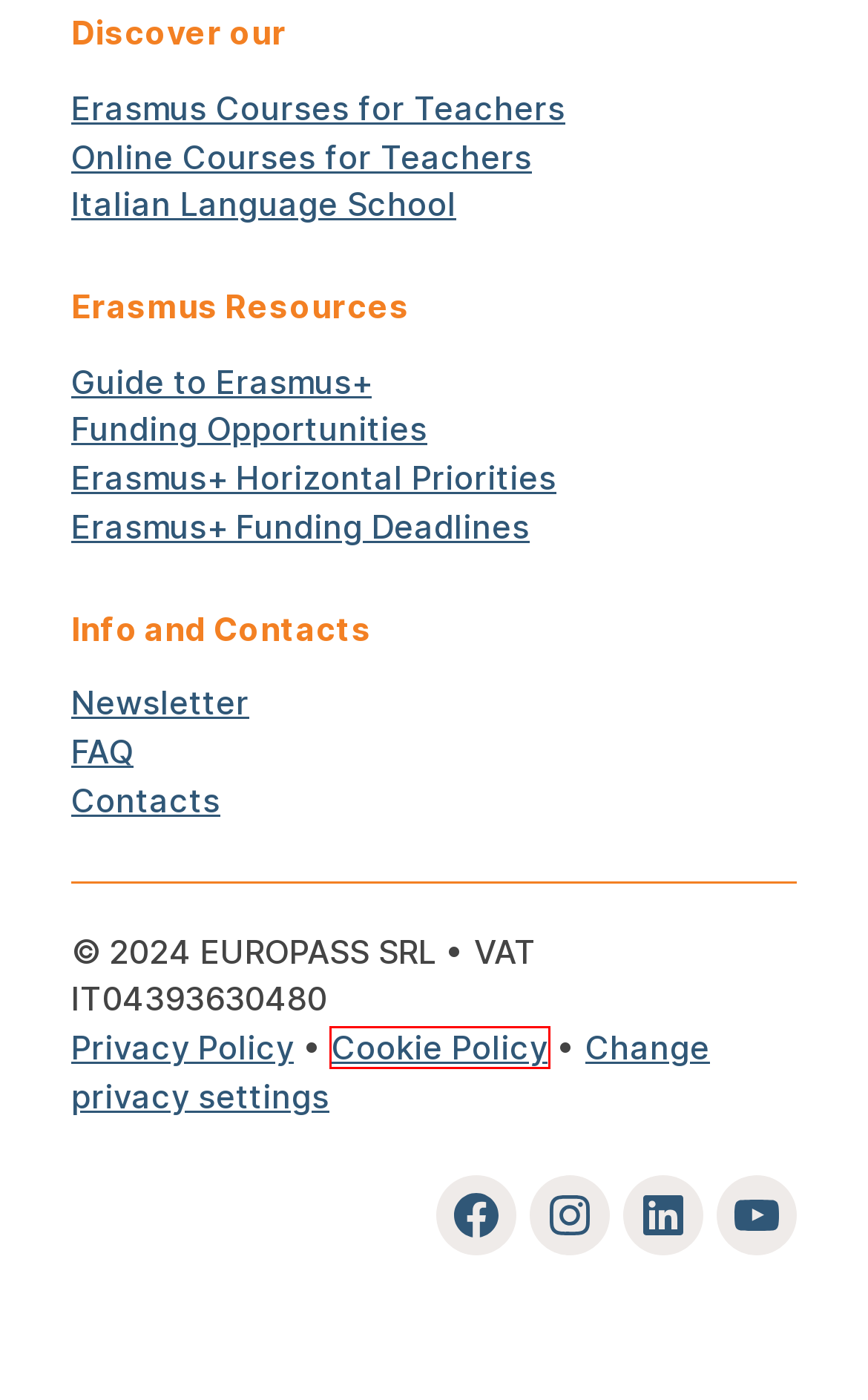You have a screenshot of a webpage with a red bounding box highlighting a UI element. Your task is to select the best webpage description that corresponds to the new webpage after clicking the element. Here are the descriptions:
A. Europass > Italian Language School in Florence, Italy & Online
B. Erasmus Plus Funding > Deadlines for Grant Applications
C. Cookie Policy – Europass Projects Platform
D. Europass Teacher Academy > Online Courses for Teachers
E. Newsletter > Europass Teacher Academy
F. FAQ – Europass Projects Platform
G. Erasmus+ Resources – Europass Teacher Academy
H. Erasmus+ Program > A step by step guide (KA1, KA2 & more)

C